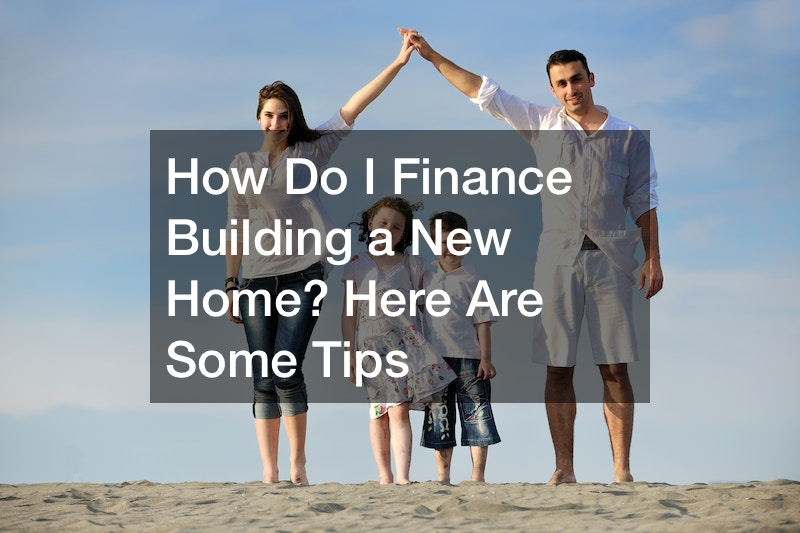How many children are in the image?
Based on the image, answer the question with a single word or brief phrase.

Two